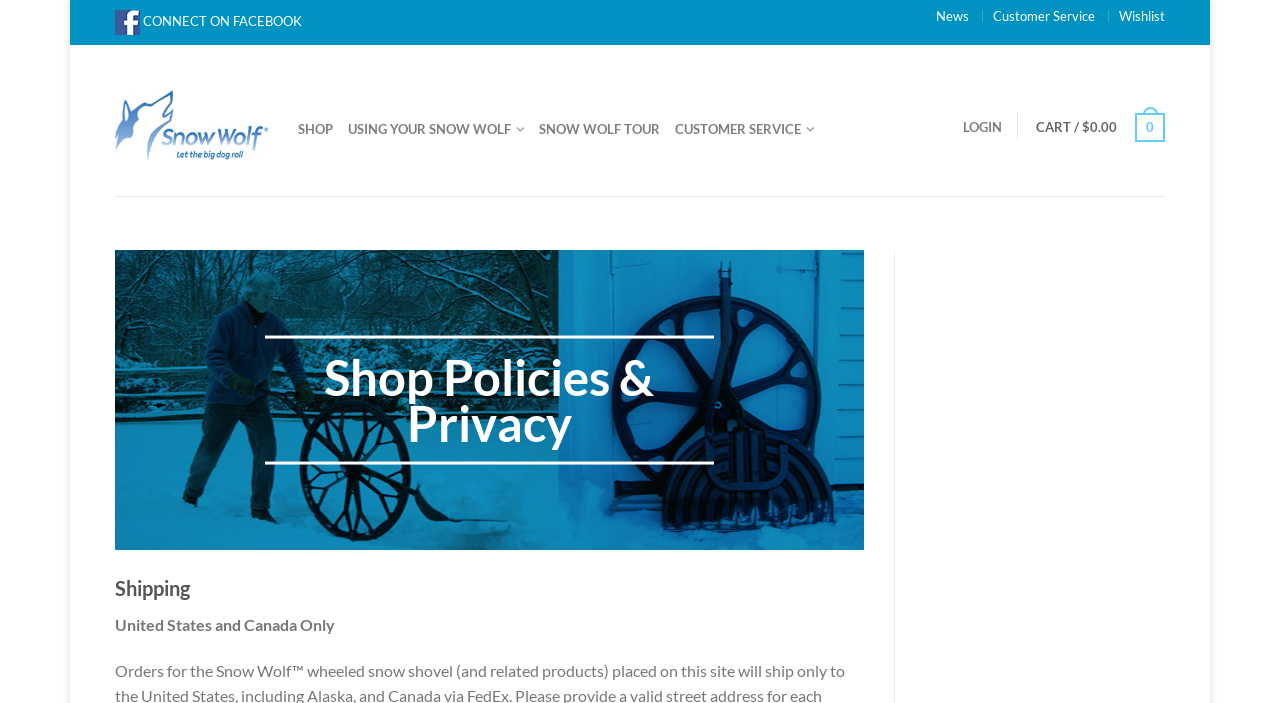Locate the bounding box of the UI element with the following description: "News".

[0.731, 0.011, 0.757, 0.034]